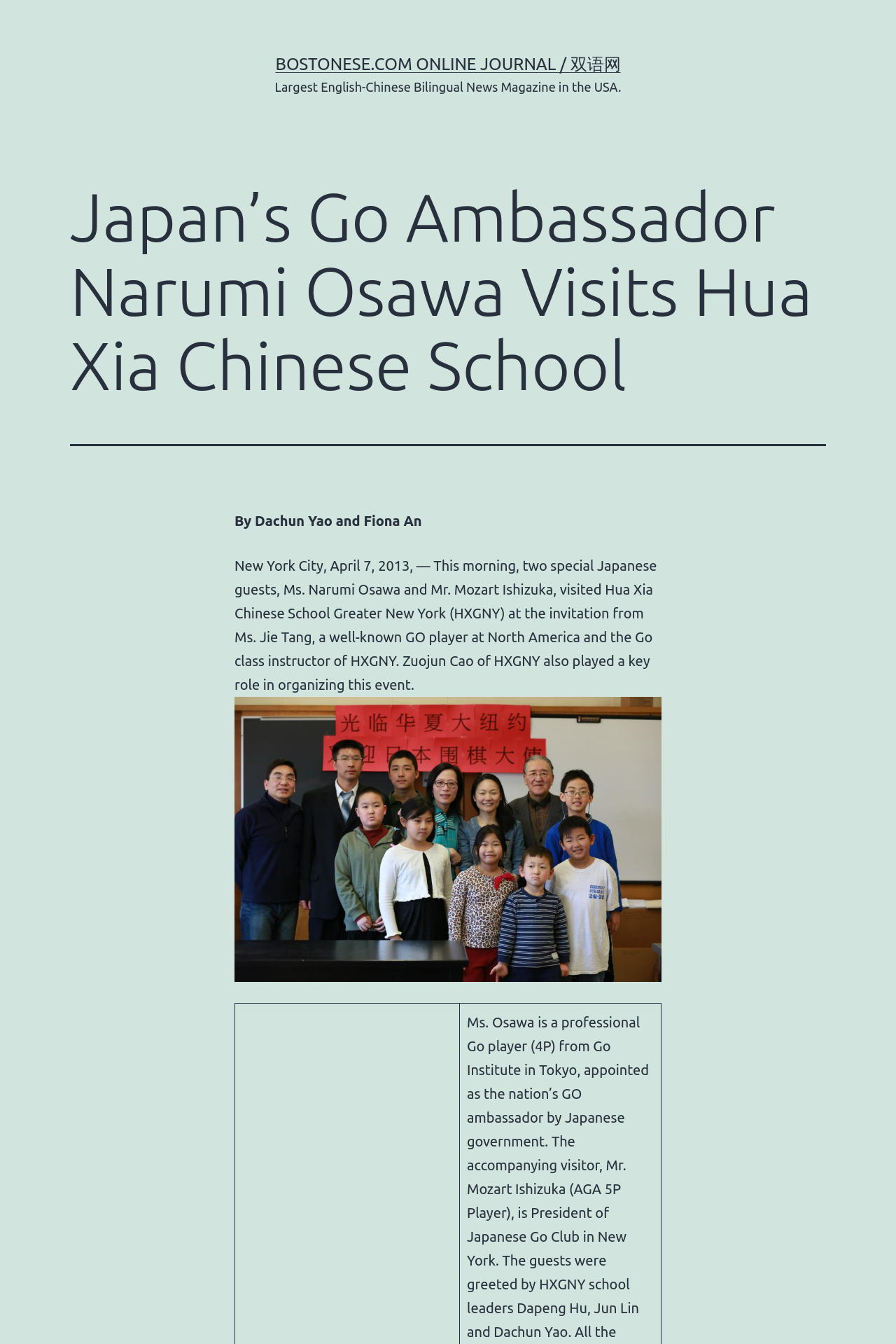Provide a thorough description of the webpage you see.

The webpage appears to be a news article or journal entry about a visit by Japanese guests to a Chinese school in New York City. At the top of the page, there is a link to the website's homepage, "BOSTONESE.COM ONLINE JOURNAL / 双语网", which is positioned roughly in the middle of the top section of the page. Below this link, there is a brief description of the website, "Largest English-Chinese Bilingual News Magazine in the USA."

The main content of the page is divided into sections. The title of the article, "Japan’s Go Ambassador Narumi Osawa Visits Hua Xia Chinese School", is prominently displayed in a large font size, taking up about a quarter of the page's height. Below the title, there is a byline crediting the authors, Dachun Yao and Fiona An.

The main body of the article is a block of text that describes the visit of the Japanese guests, including details about the event and the people involved. This text block is positioned below the byline and takes up about half of the page's height.

To the right of the main text block, there is an image, labeled "2013_HXGNY_Go6", which appears to be related to the event described in the article. The image is roughly square in shape and takes up about a quarter of the page's width.

There is also a link, "2013_HXGNY_Go6", positioned below the image, which may be related to the event or the image.